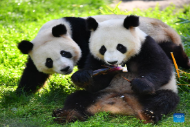Offer an in-depth description of the image shown.

The image captures a joyful moment featuring two giant pandas, known for their playful and gentle nature. One panda sits comfortably on the grassy ground, seemingly enjoying a snack, while the other leans slightly toward it, sharing the moment with a curious gaze. The lush green environment enhances the scene, highlighting the natural habitat of these beloved animals. This image reflects the charm and endearing qualities of giant pandas, as well as their significance in wildlife conservation efforts. The pandas are celebrating a special occasion, marking their third birthday, which emphasizes the joy and importance of these milestones in the lives of animals in captivity.